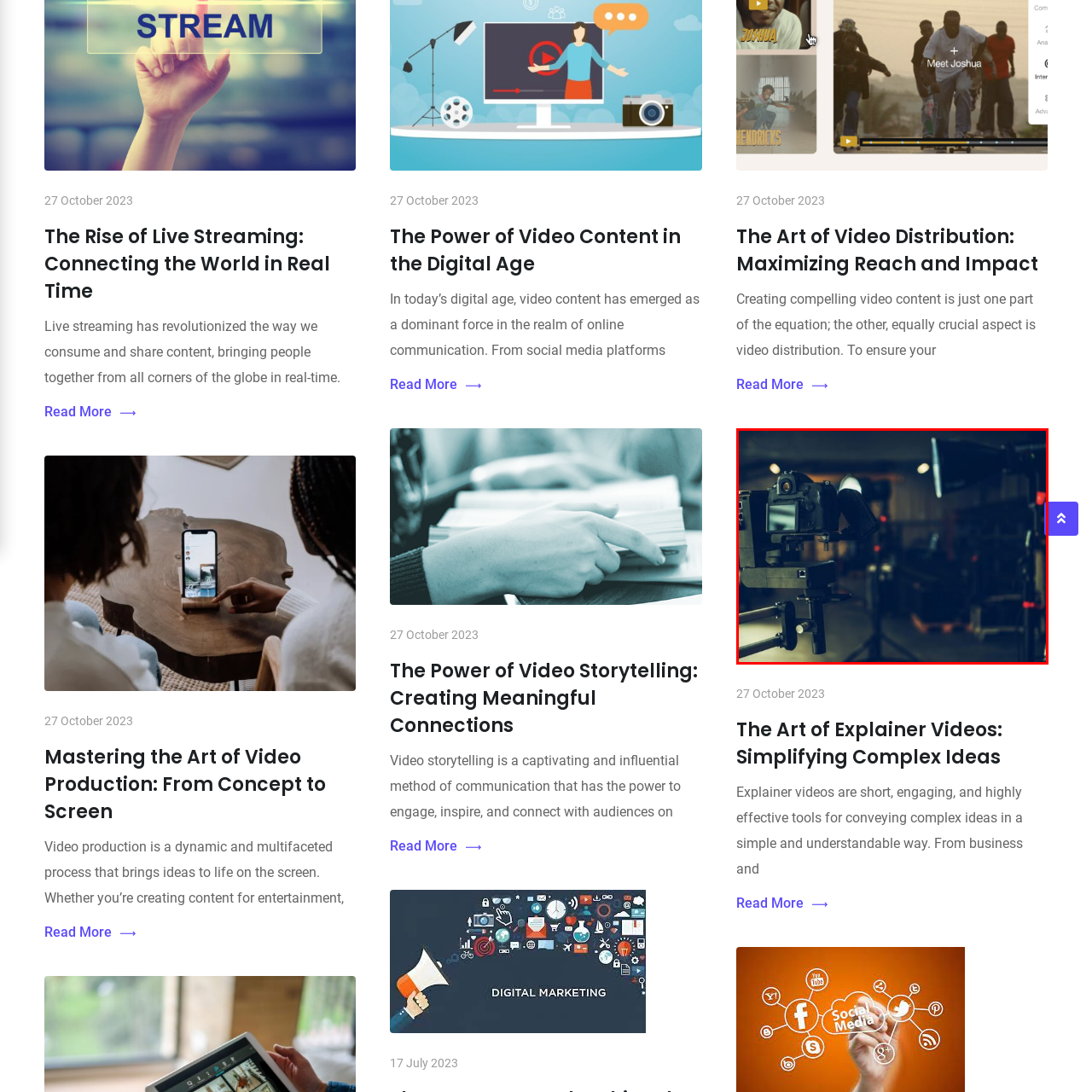Elaborate on the contents of the image highlighted by the red boundary in detail.

The image captures a professional camera mounted on a stabilizing rig, set up in a well-equipped studio environment. In the background, several bright studio lights are positioned, highlighting the importance of lighting in video production. This setup is integral to modern video storytelling and production processes, emphasizing the role of high-quality equipment in creating compelling visual content. The image aligns with the theme of "The Art of Explainer Videos: Simplifying Complex Ideas," showcasing the tools needed to convey complex narratives in an engaging and understandable manner.